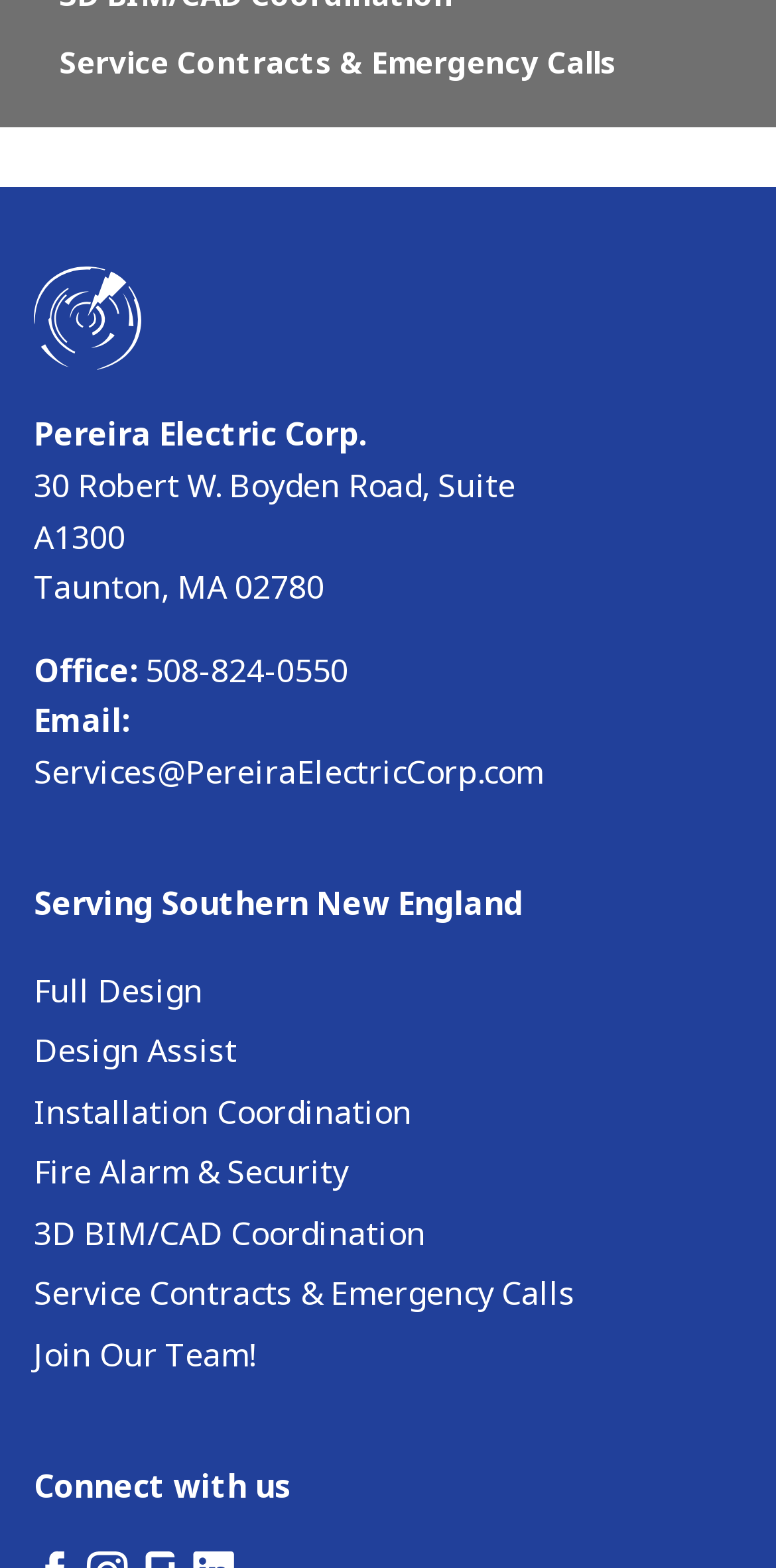Pinpoint the bounding box coordinates for the area that should be clicked to perform the following instruction: "Send an email to Services@PereiraElectricCorp.com".

[0.044, 0.478, 0.7, 0.506]